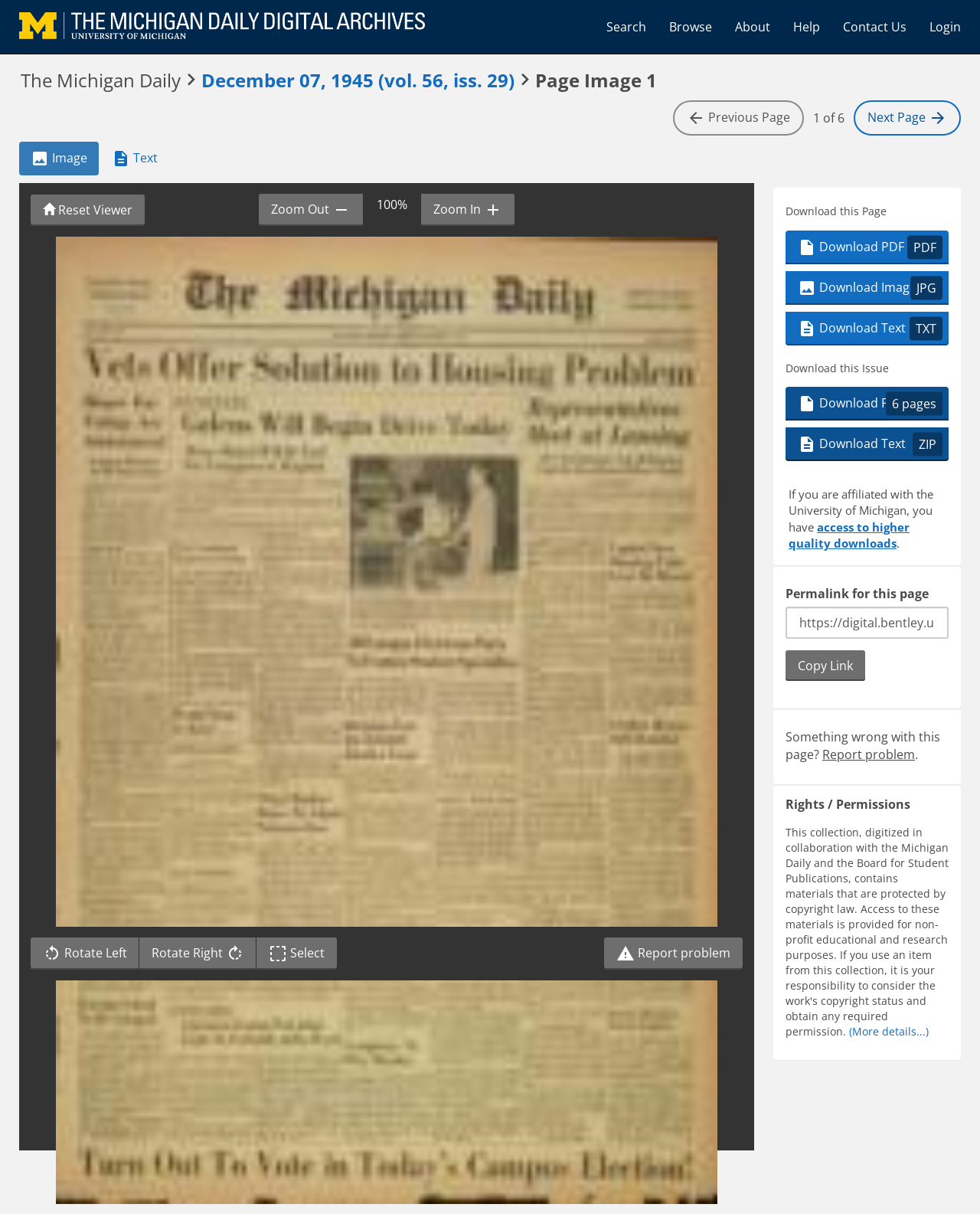How many pages are in this issue?
Please ensure your answer is as detailed and informative as possible.

I found the answer by looking at the text '1 of 6' which indicates that there are 6 pages in this issue.